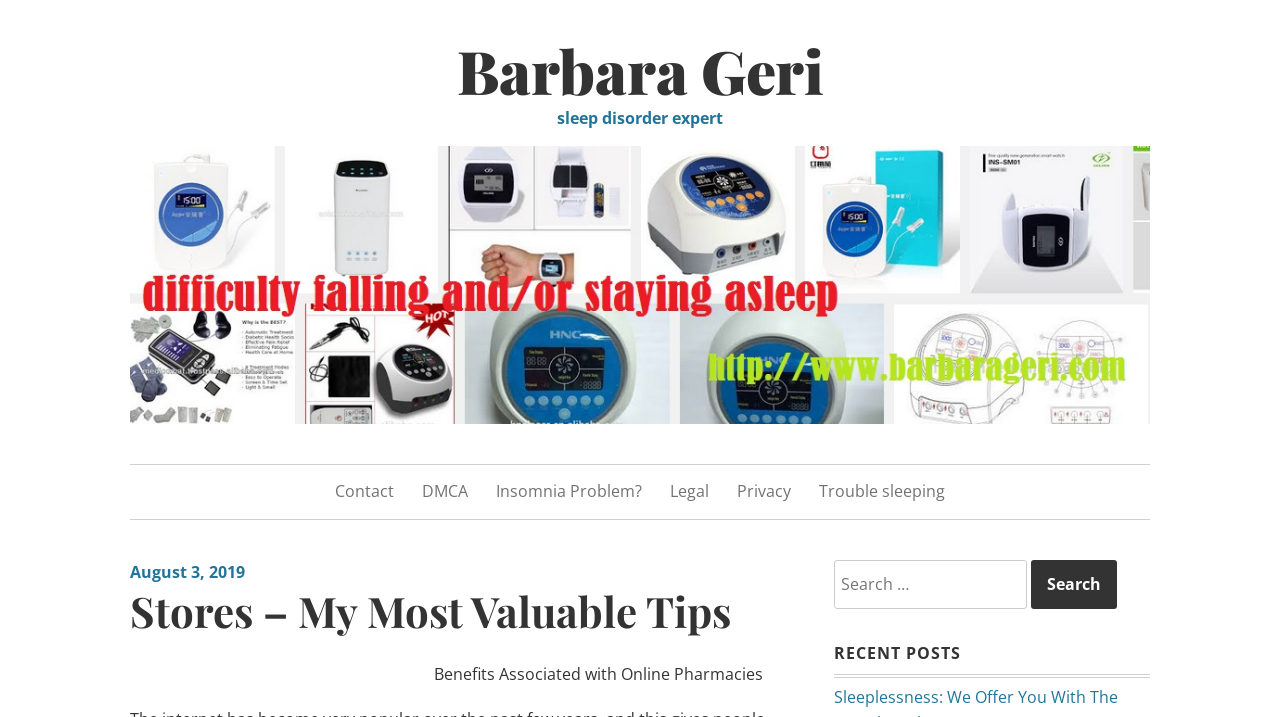Specify the bounding box coordinates of the element's region that should be clicked to achieve the following instruction: "Search for something". The bounding box coordinates consist of four float numbers between 0 and 1, in the format [left, top, right, bottom].

[0.652, 0.781, 0.898, 0.85]